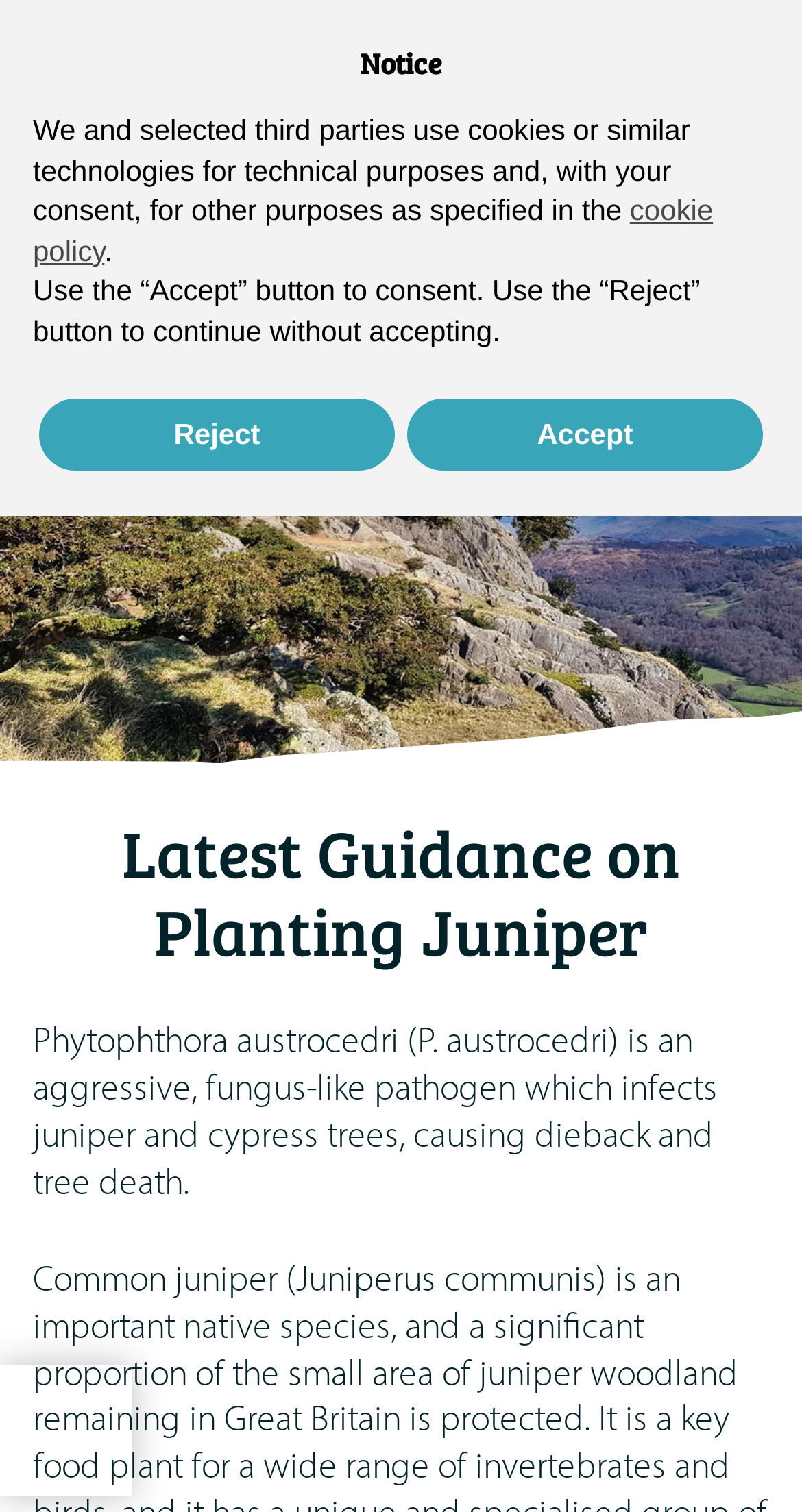Explain the webpage in detail.

The webpage is about the latest guidance on planting juniper, provided by Cumbria Woodlands. At the top left corner, there is a link to navigate home, accompanied by the Cumbria Woodlands logo. On the top right corner, there is a button labeled "MENU" and a search bar. 

Below the top navigation, the main content begins with a heading that reads "Latest Guidance on Planting Juniper". This is followed by a paragraph of text that explains the risks of Phytophthora austrocedri, a fungus-like pathogen that infects juniper and cypress trees.

At the bottom of the page, there is a notice section that appears as a modal dialog. This section has a heading "Notice" and explains the use of cookies on the website. It provides a link to the cookie policy and offers options to accept or reject the use of cookies. The "Reject" and "Accept" buttons are placed side by side, with the "Reject" button on the left and the "Accept" button on the right.